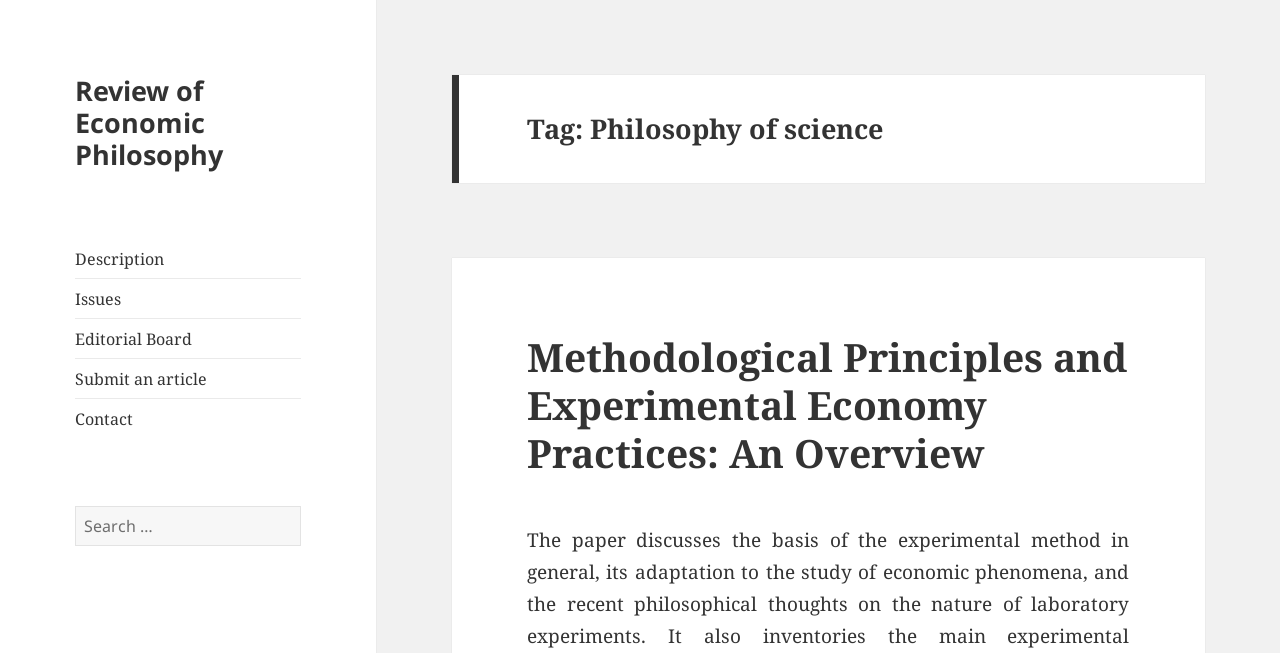What is the title of the first article in the archive?
Please answer the question with as much detail as possible using the screenshot.

The title of the first article in the archive can be found in the heading 'Methodological Principles and Experimental Economy Practices: An Overview' which is located below the tag heading.